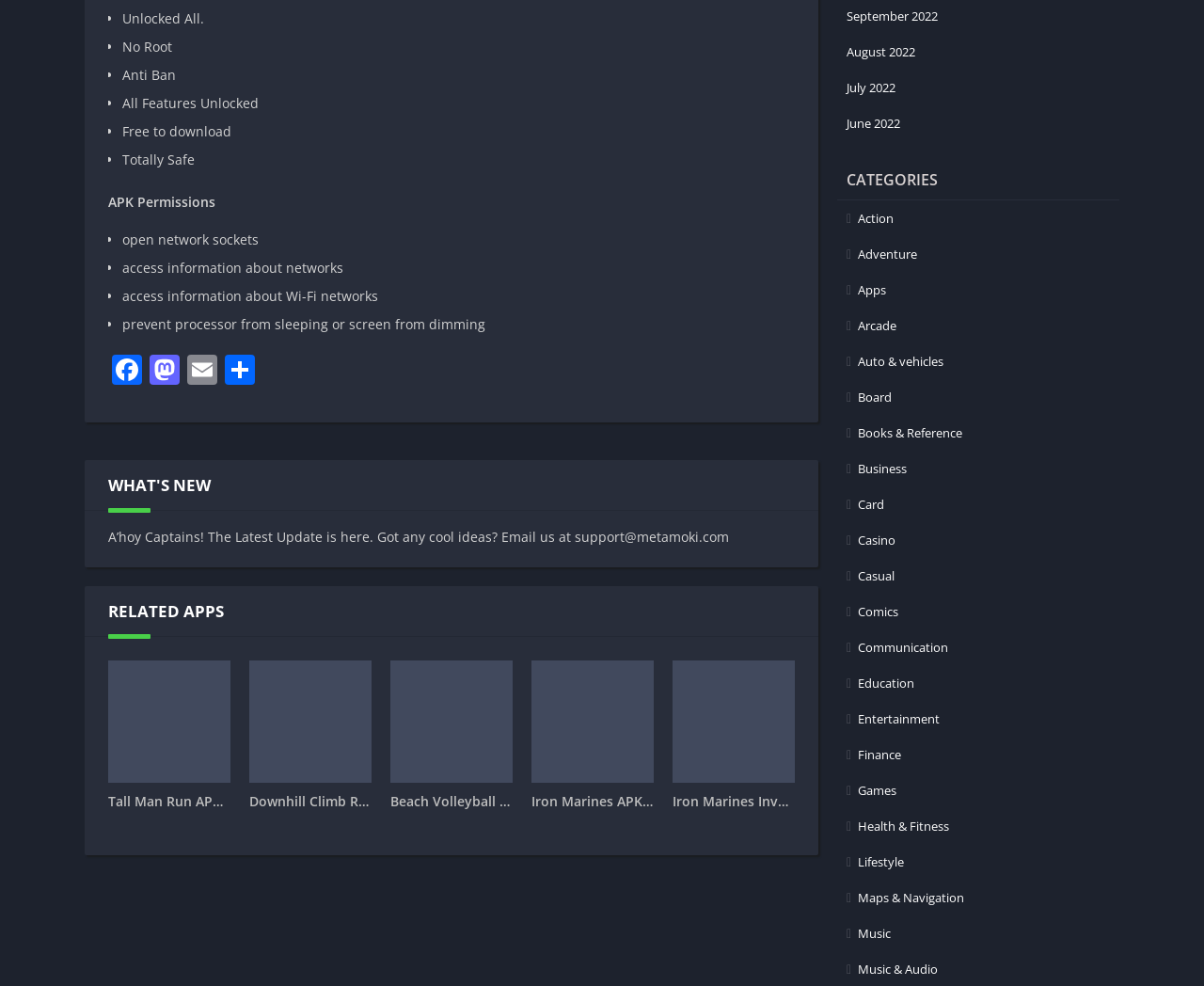Refer to the image and answer the question with as much detail as possible: What is the purpose of the 'Share' link?

Based on the context of the link elements, I can infer that the purpose of the 'Share' link is to share the APK with others, possibly through social media or email.